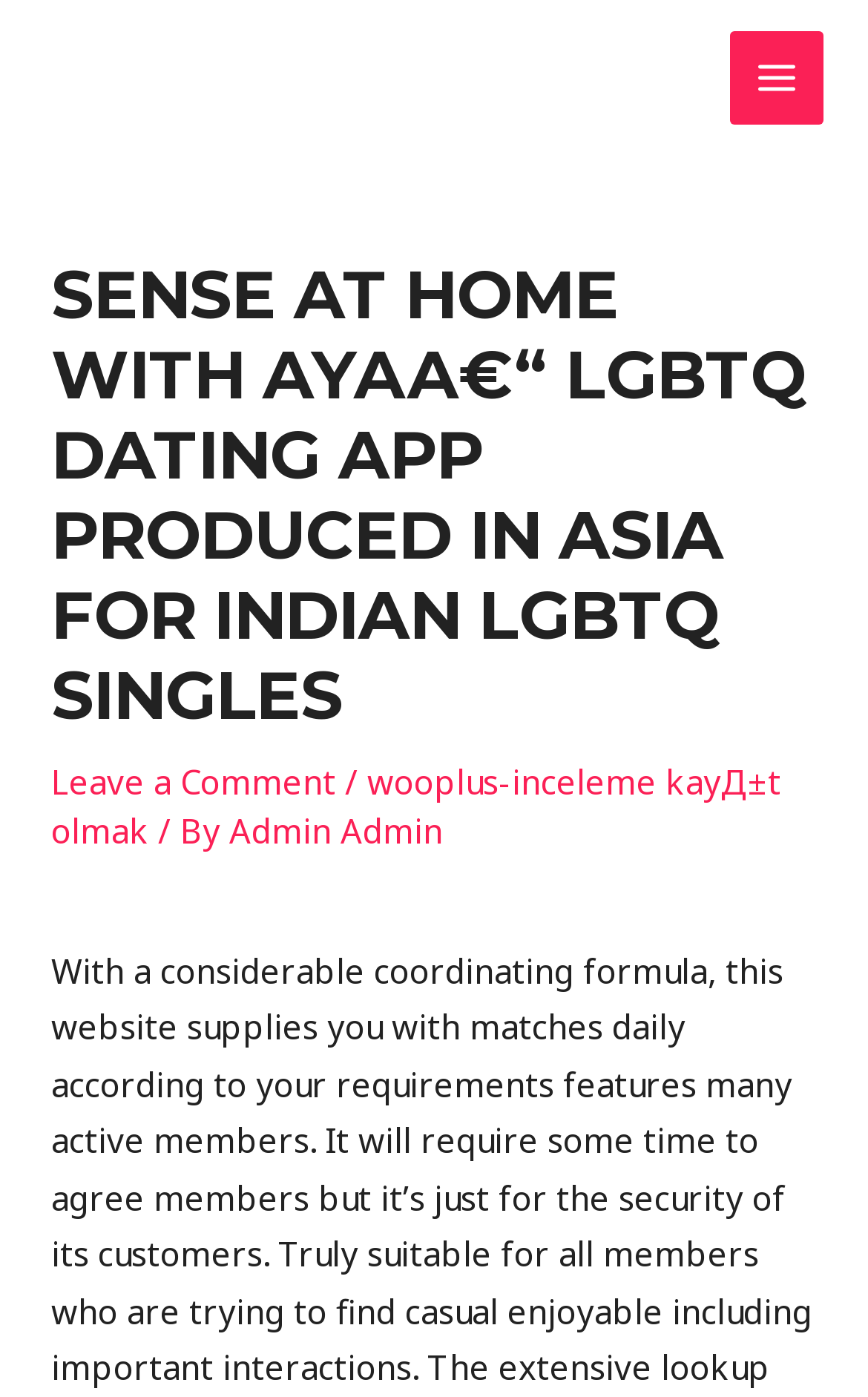Summarize the webpage with a detailed and informative caption.

The webpage is about Sense at Home with AYA, an LGBTQ dating app produced in Asia for Indian LGBTQ singles. At the top right corner, there is a button labeled "MAIN MENU". Below the button, there is an image. 

The main content of the webpage is divided into a header section and a body section. The header section is located at the top center of the page and contains the title "SENSE AT HOME WITH AYAA€“ LGBTQ DATING APP PRODUCED IN ASIA FOR INDIAN LGBTQ SINGLES" in a large font size. 

Below the title, there are three links: "Leave a Comment", "wooplus-inceleme kayД±t olmak", and "Admin Admin". These links are aligned horizontally and are positioned at the top center of the page. Between the "Leave a Comment" and "wooplus-inceleme kayД±t olmak" links, there is a static text "/" and between the "wooplus-inceleme kayД±t olmak" and "Admin Admin" links, there is a static text "/ By".